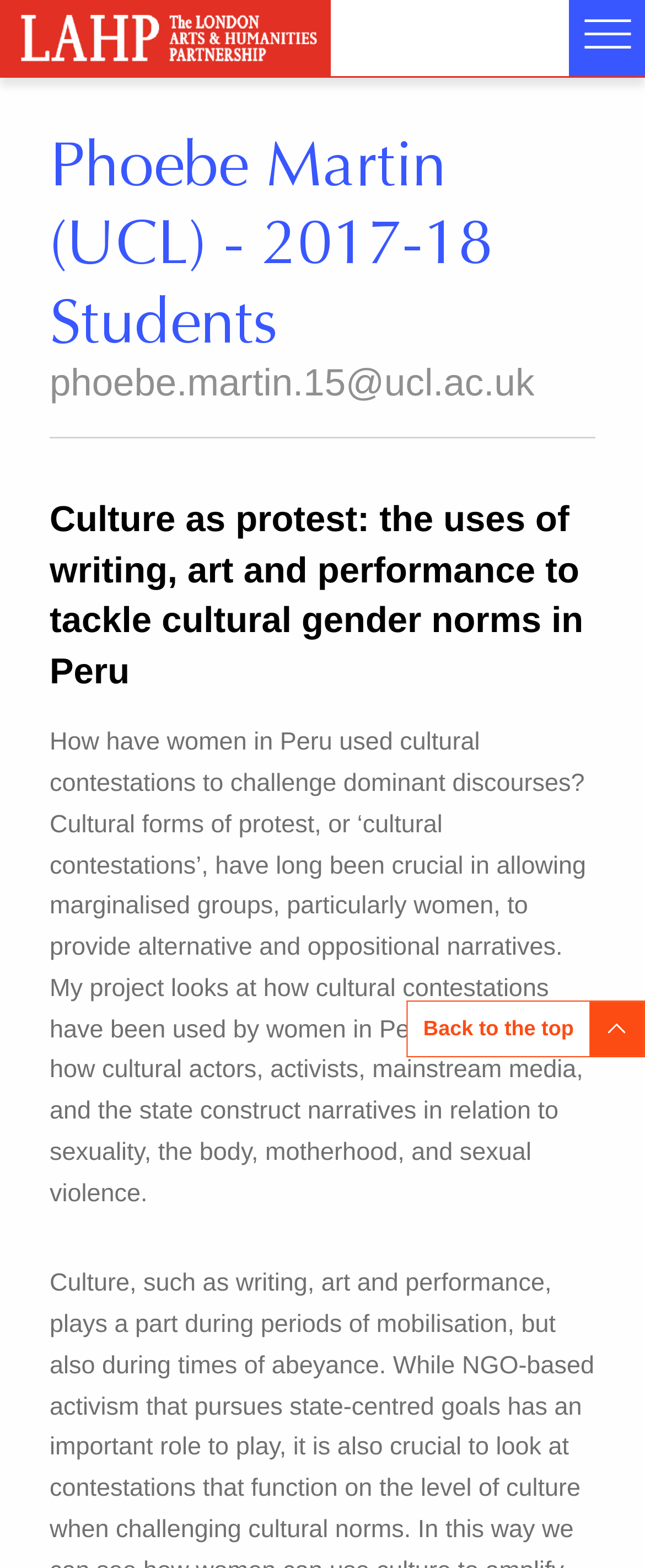Please identify the bounding box coordinates of the element that needs to be clicked to execute the following command: "Click the 'The London Arts and Humanities Partnership Logo' link". Provide the bounding box using four float numbers between 0 and 1, formatted as [left, top, right, bottom].

[0.0, 0.0, 0.513, 0.048]